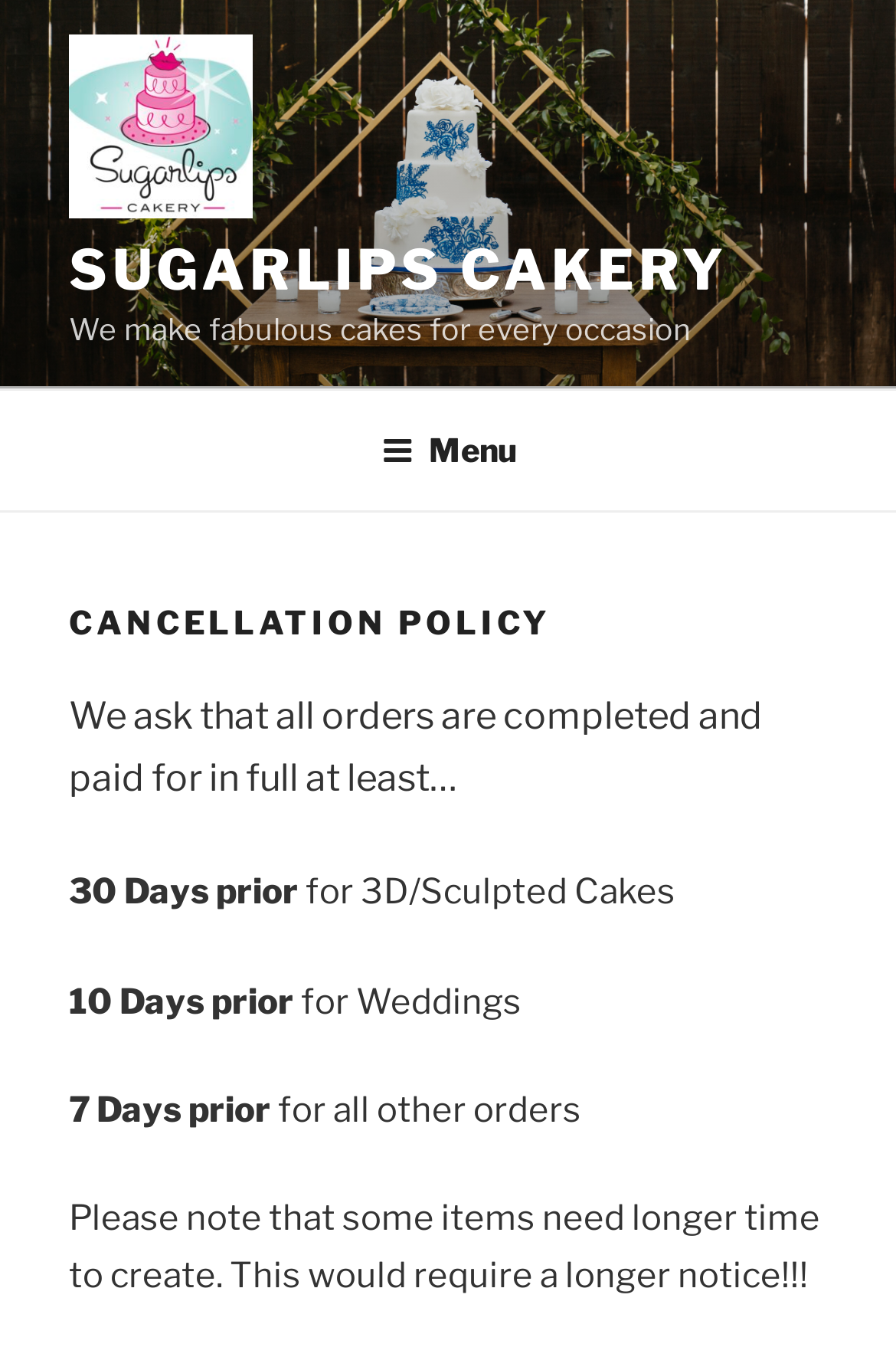How many types of orders have different notice periods?
Based on the image, answer the question with as much detail as possible.

From the StaticText elements, it can be seen that there are three types of orders with different notice periods: 3D/Sculpted Cakes, Weddings, and all other orders, each with a specific notice period.